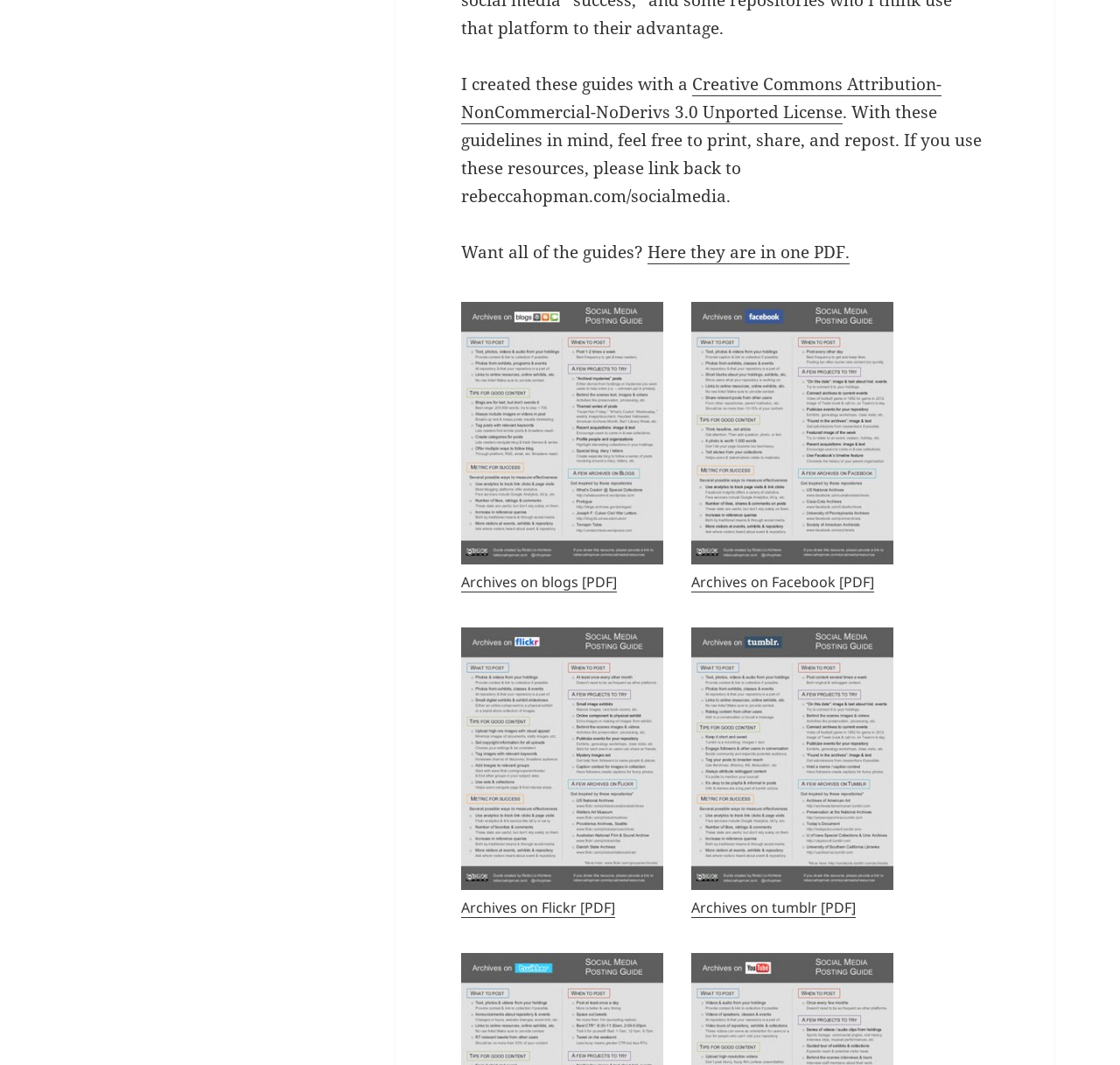Locate the bounding box coordinates of the clickable part needed for the task: "View Archives on tumblr PDF".

[0.617, 0.589, 0.798, 0.835]